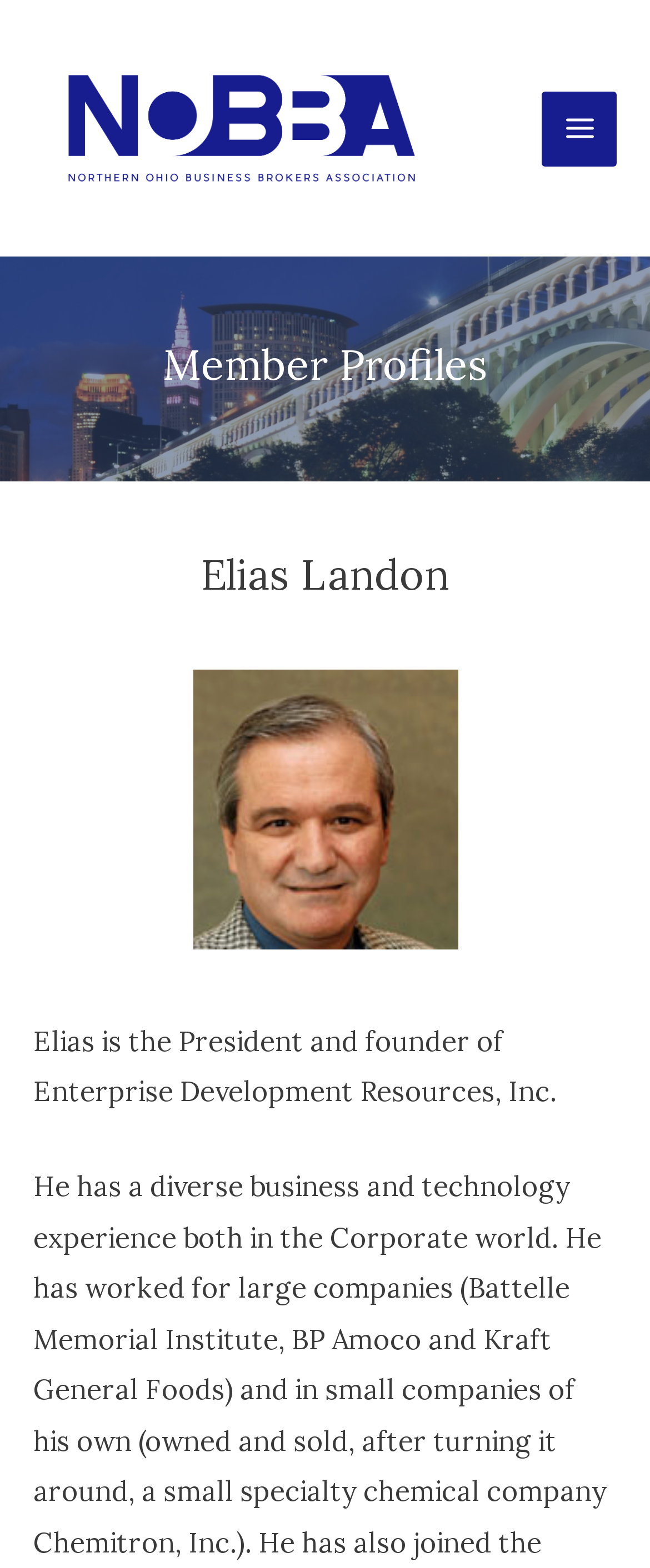What is the organization associated with the logo at the top?
Based on the visual, give a brief answer using one word or a short phrase.

NOBBA